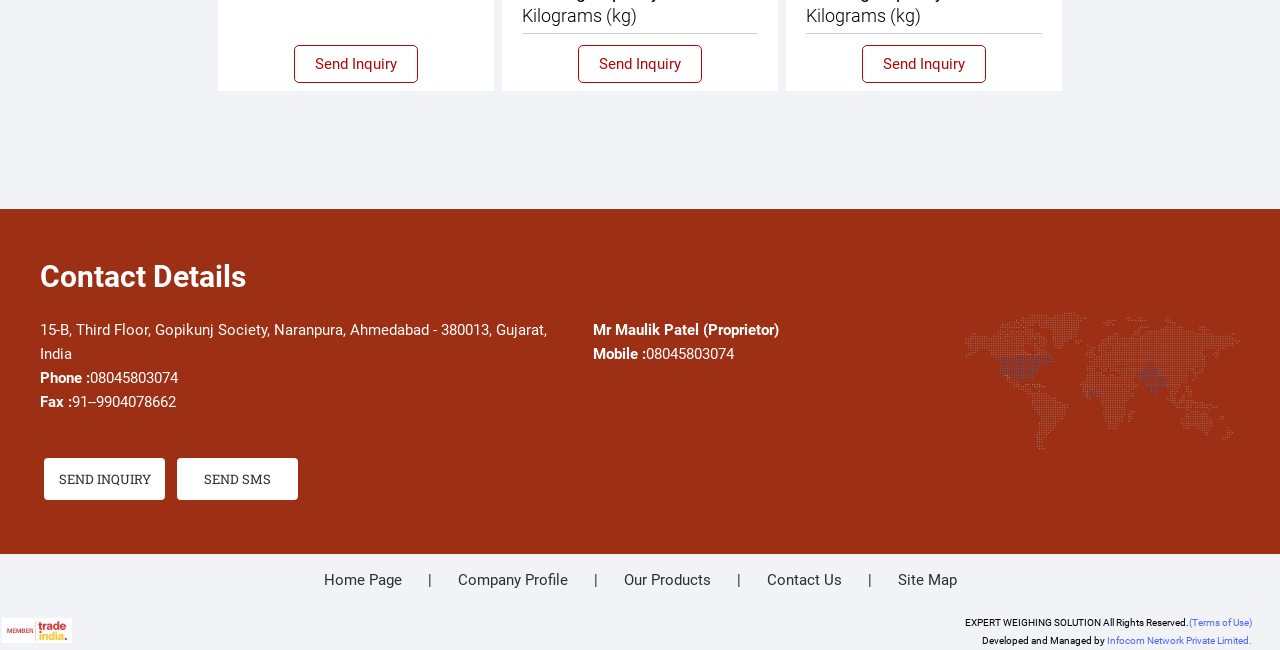Refer to the image and provide a thorough answer to this question:
What is the link at the bottom of the page that starts with 'C'?

The link at the bottom of the page that starts with 'C' is 'Company Profile', which is one of the navigation links.